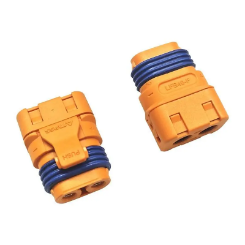How many individual connection points do the connectors have?
Please provide a detailed and comprehensive answer to the question.

According to the caption, the unique design of the connectors includes 'two individual connection points', making them suitable for various applications.